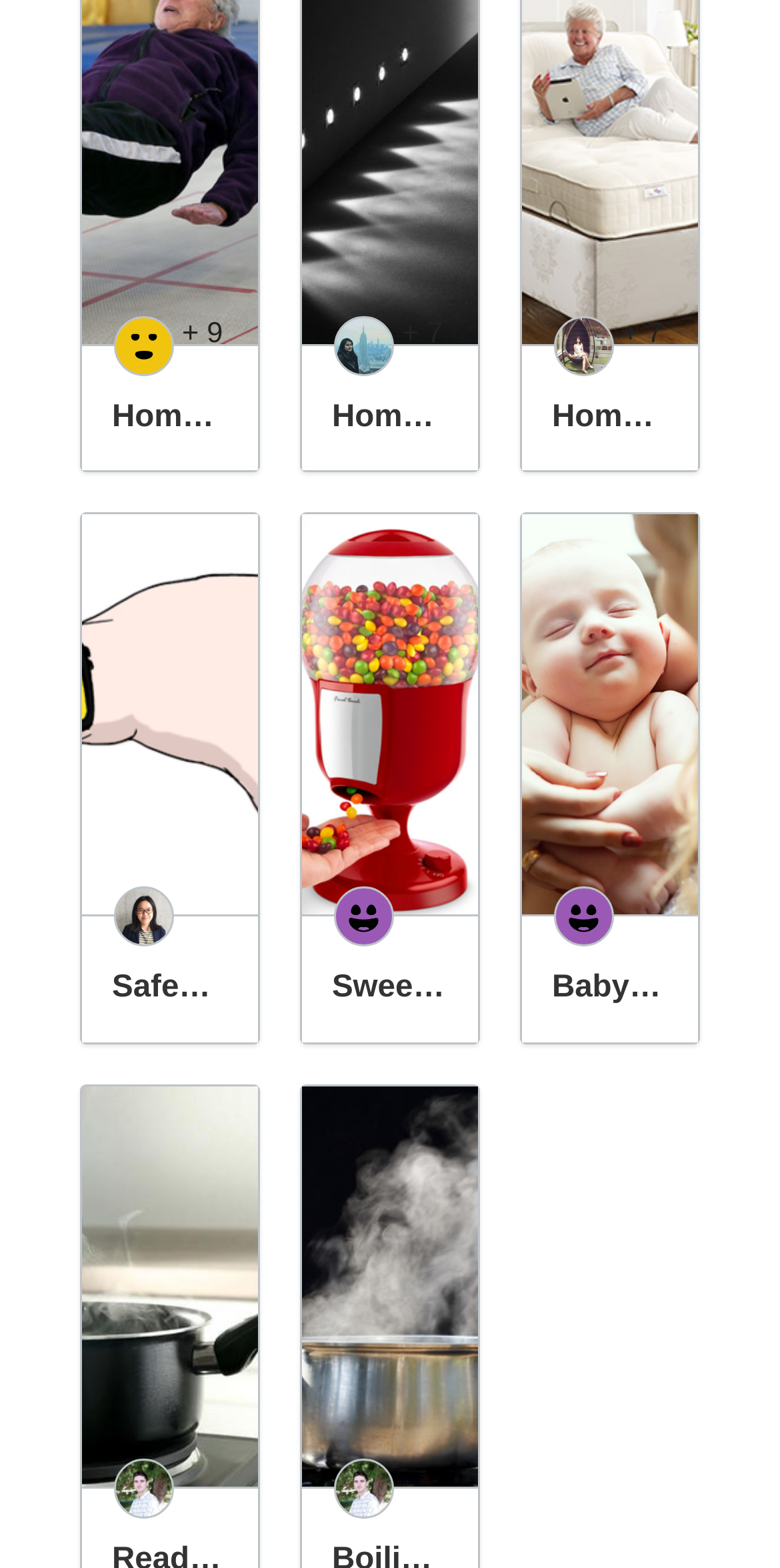What is the name of the product that helps people monitor their menstruation cycle?
Carefully examine the image and provide a detailed answer to the question.

The webpage has a section dedicated to a product called 'Baby Maker', which is described as helping people monitor and determine the most and least optimal days in the female menstruation cycle to conceive a child.